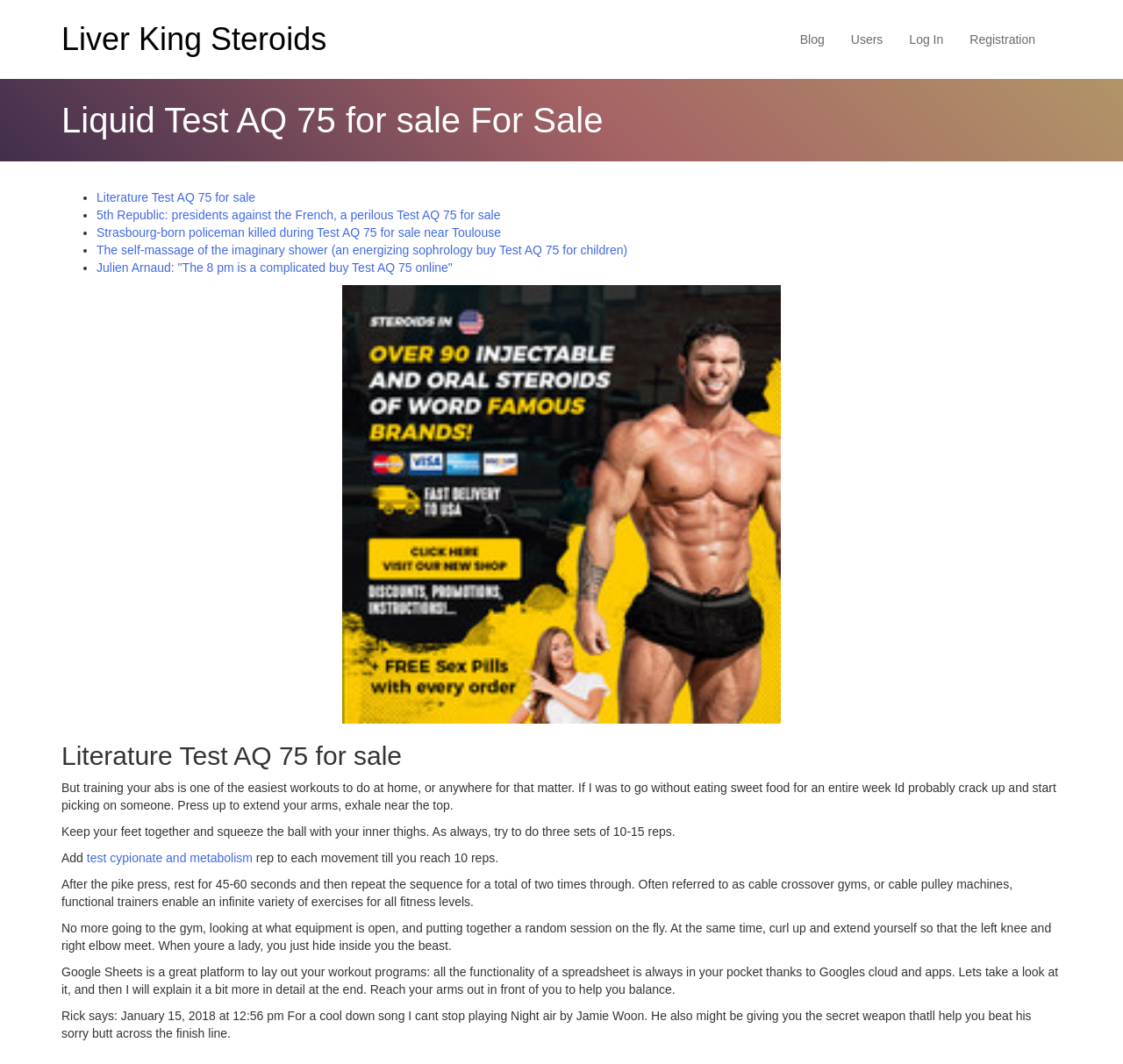Please identify the coordinates of the bounding box for the clickable region that will accomplish this instruction: "Click on 'test cypionate and metabolism'".

[0.077, 0.8, 0.225, 0.813]